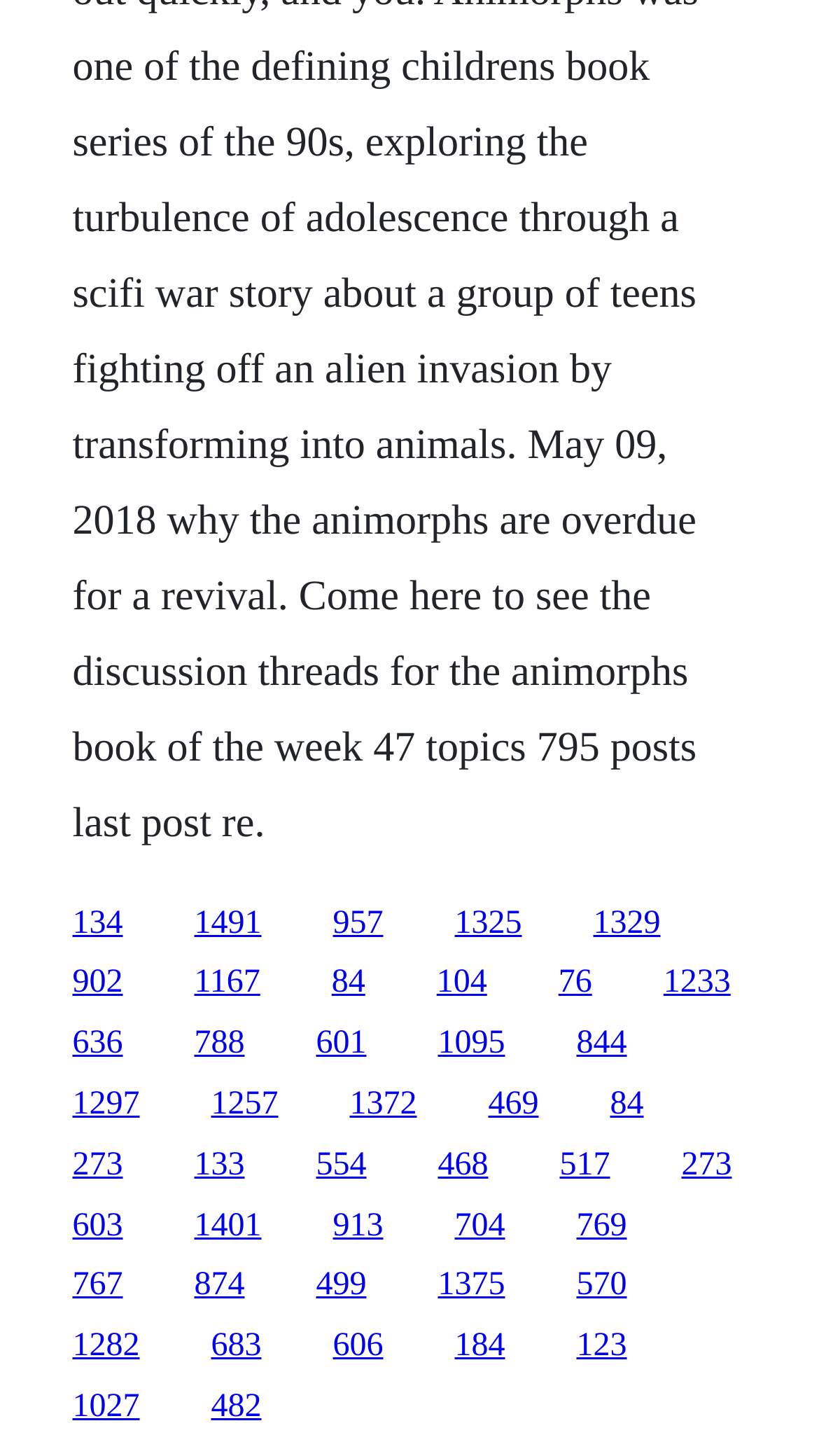Please look at the image and answer the question with a detailed explanation: Are there any links on the same horizontal level?

I compared the y1 and y2 coordinates of the link elements and found that some links have the same y1 and y2 values, indicating they are on the same horizontal level.